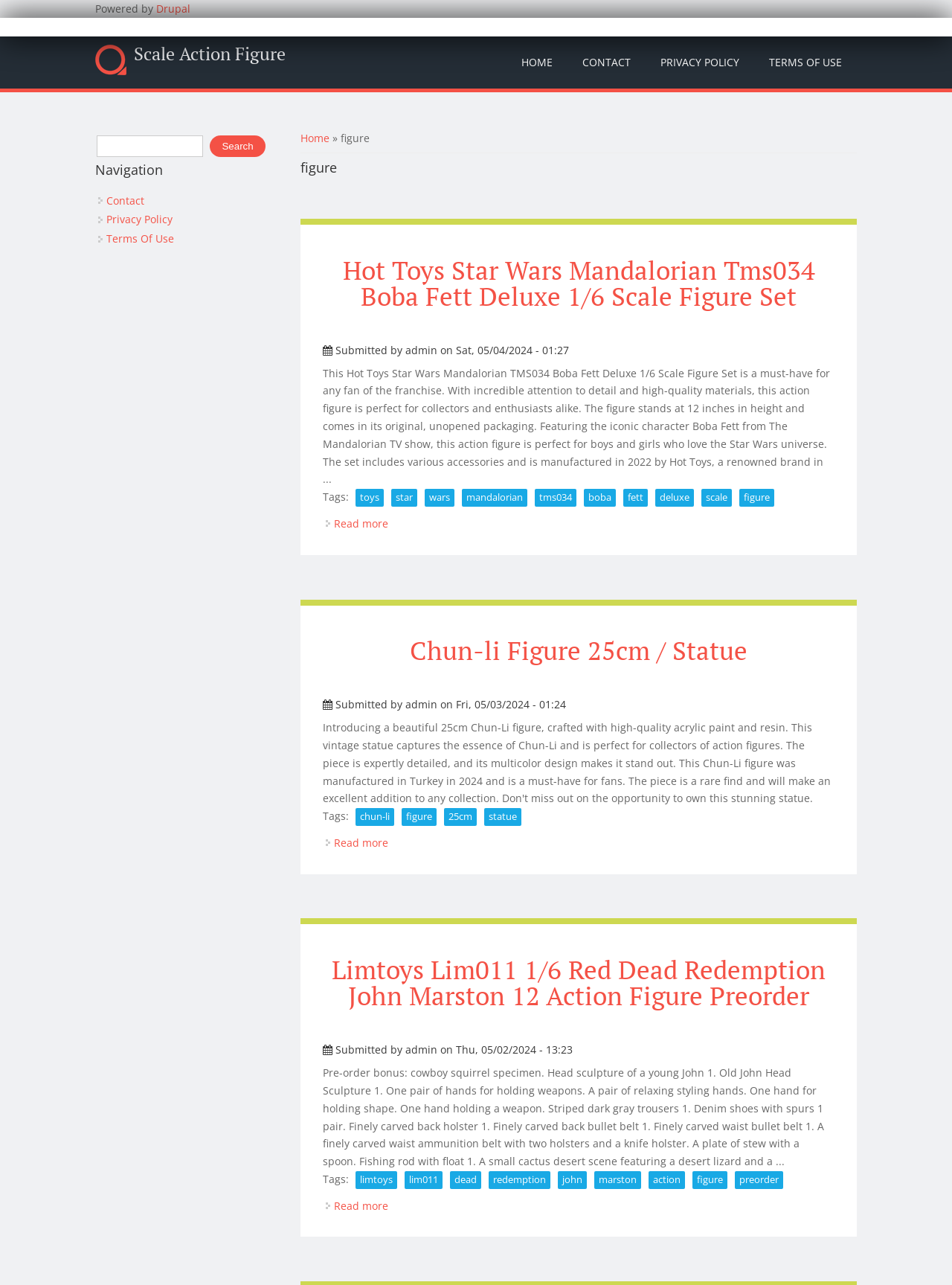Please mark the clickable region by giving the bounding box coordinates needed to complete this instruction: "View the article about Chun-li Figure 25cm / Statue".

[0.339, 0.496, 0.877, 0.517]